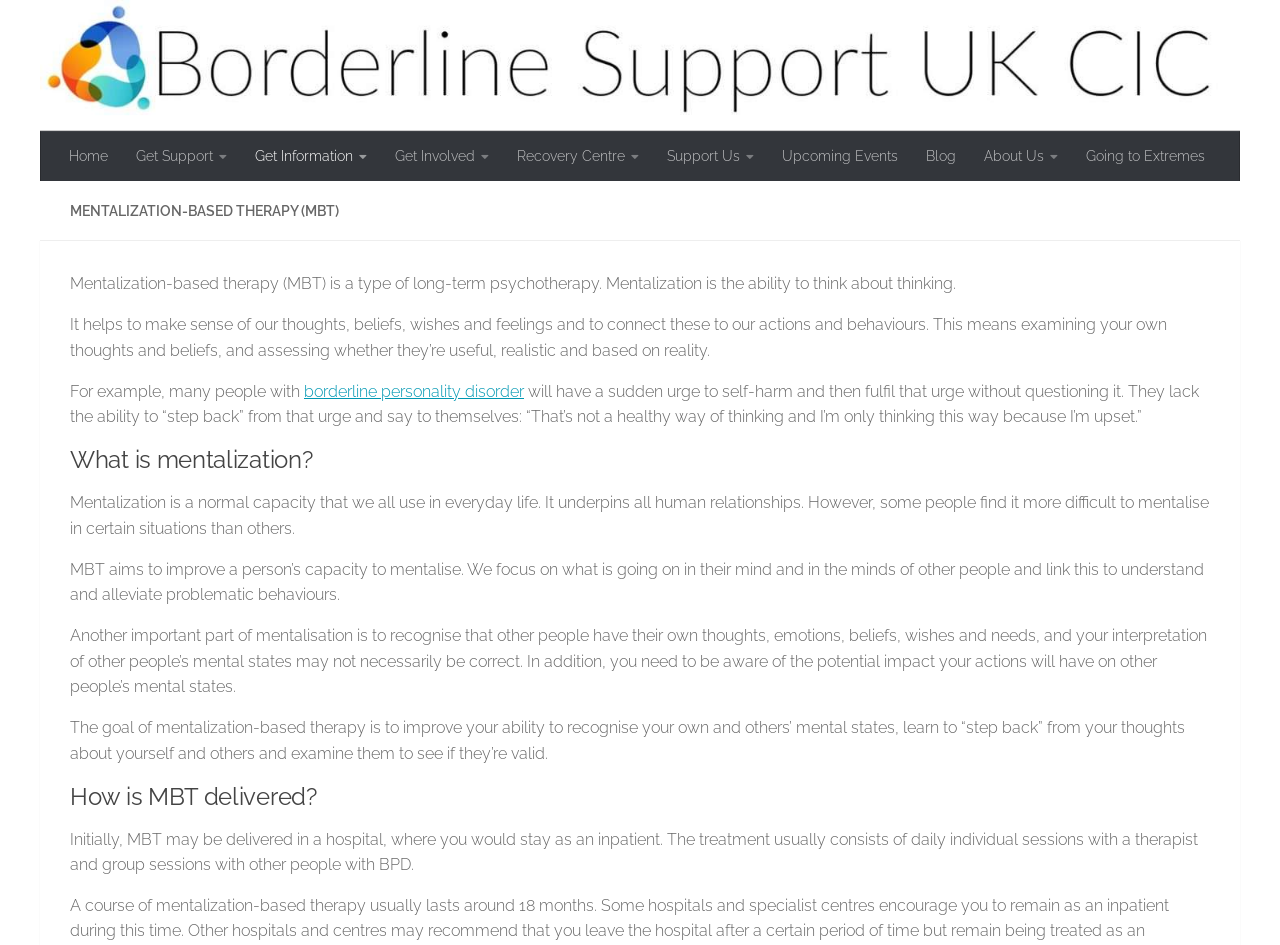What is the relationship between mentalization and human relationships?
Using the image, provide a detailed and thorough answer to the question.

According to the webpage, mentalization is a normal capacity that we all use in everyday life, and it underpins all human relationships.